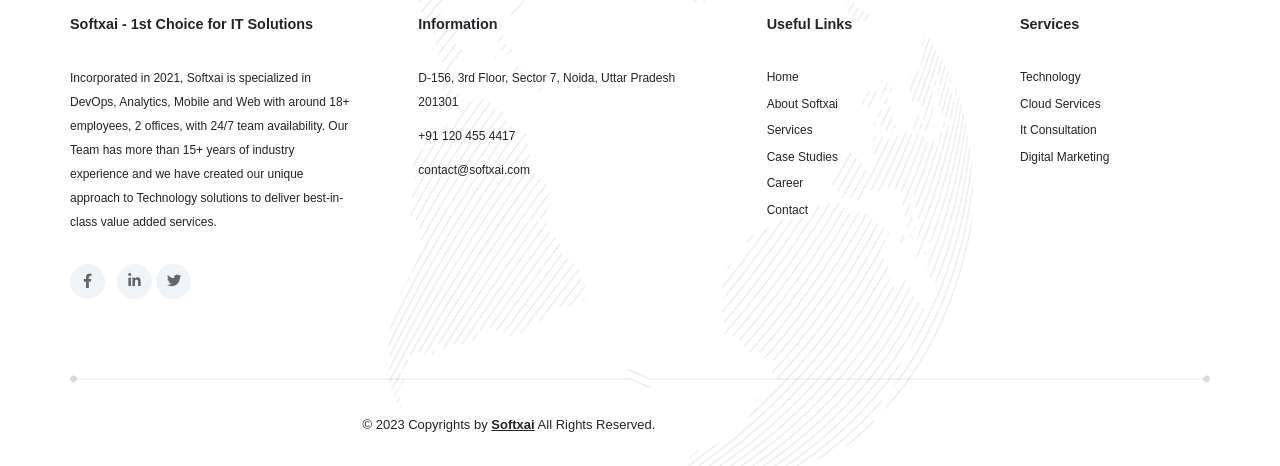Please specify the bounding box coordinates for the clickable region that will help you carry out the instruction: "Go to the About Softxai page".

[0.599, 0.203, 0.655, 0.242]